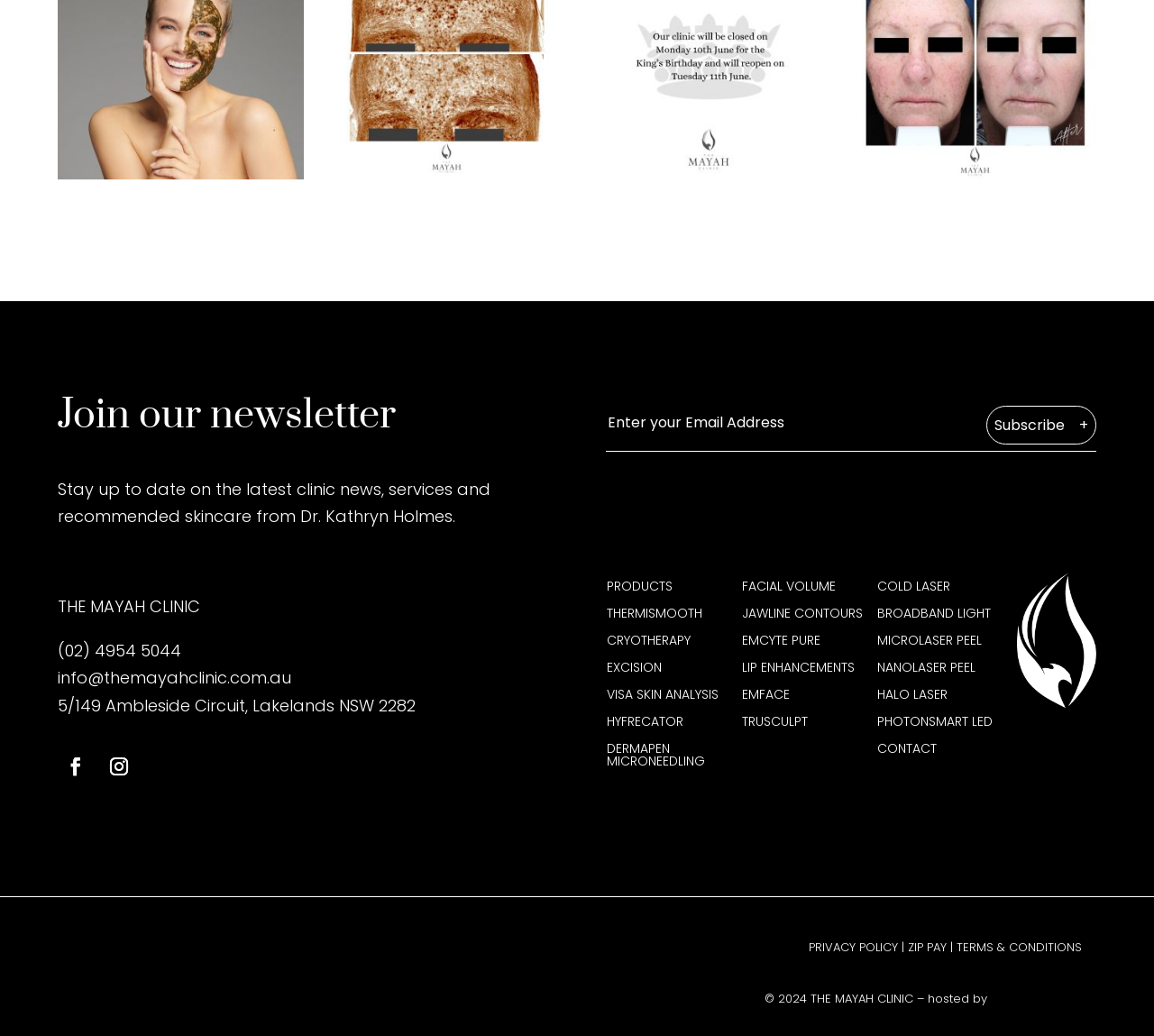Mark the bounding box of the element that matches the following description: "Visa Skin Analysis".

[0.526, 0.664, 0.641, 0.683]